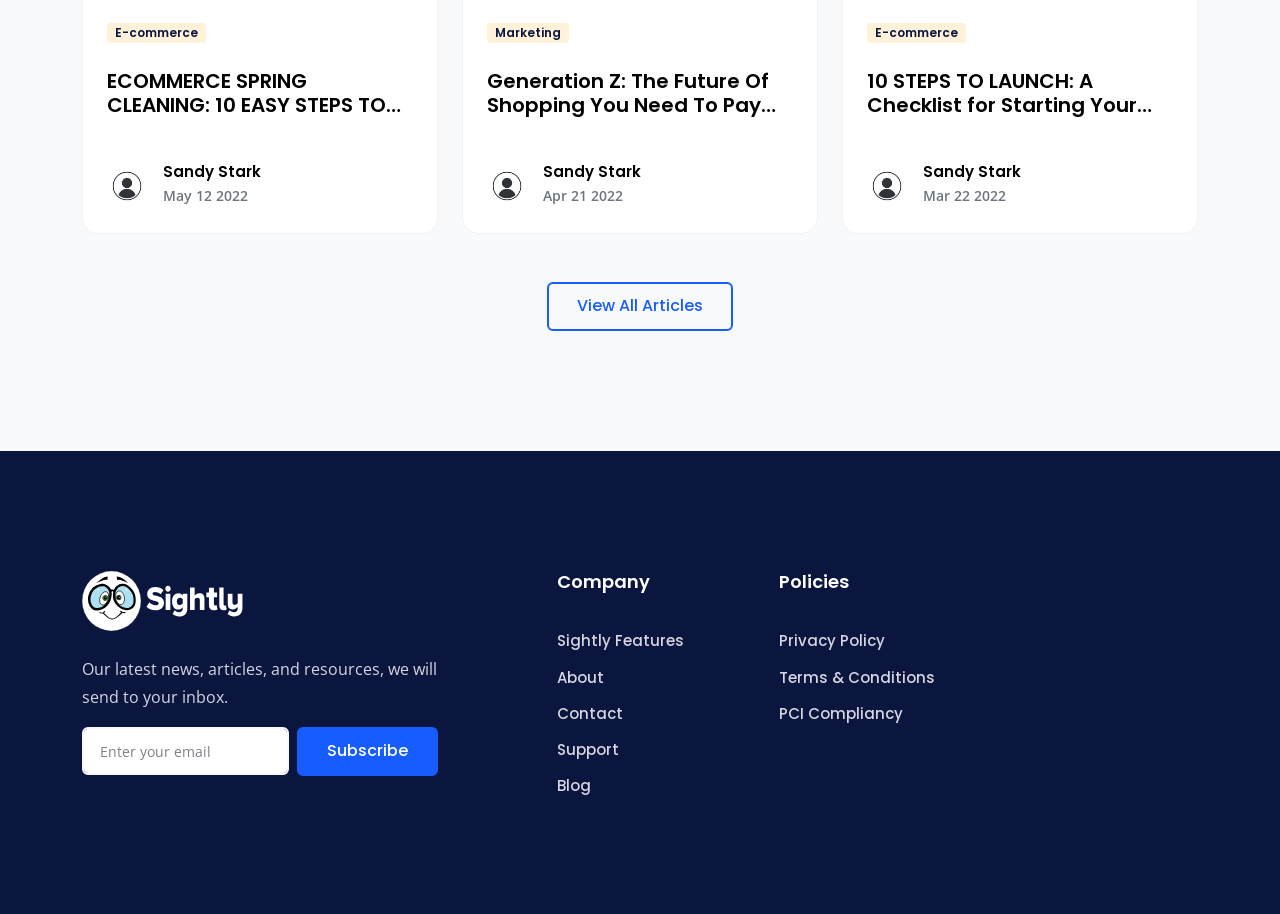What is the purpose of the textbox at the bottom?
Based on the visual information, provide a detailed and comprehensive answer.

The textbox at the bottom of the webpage is accompanied by a 'Subscribe' button and a text that says 'Our latest news, articles, and resources, we will send to your inbox.' This suggests that the purpose of the textbox is to enter an email address to subscribe to a newsletter or receive updates.